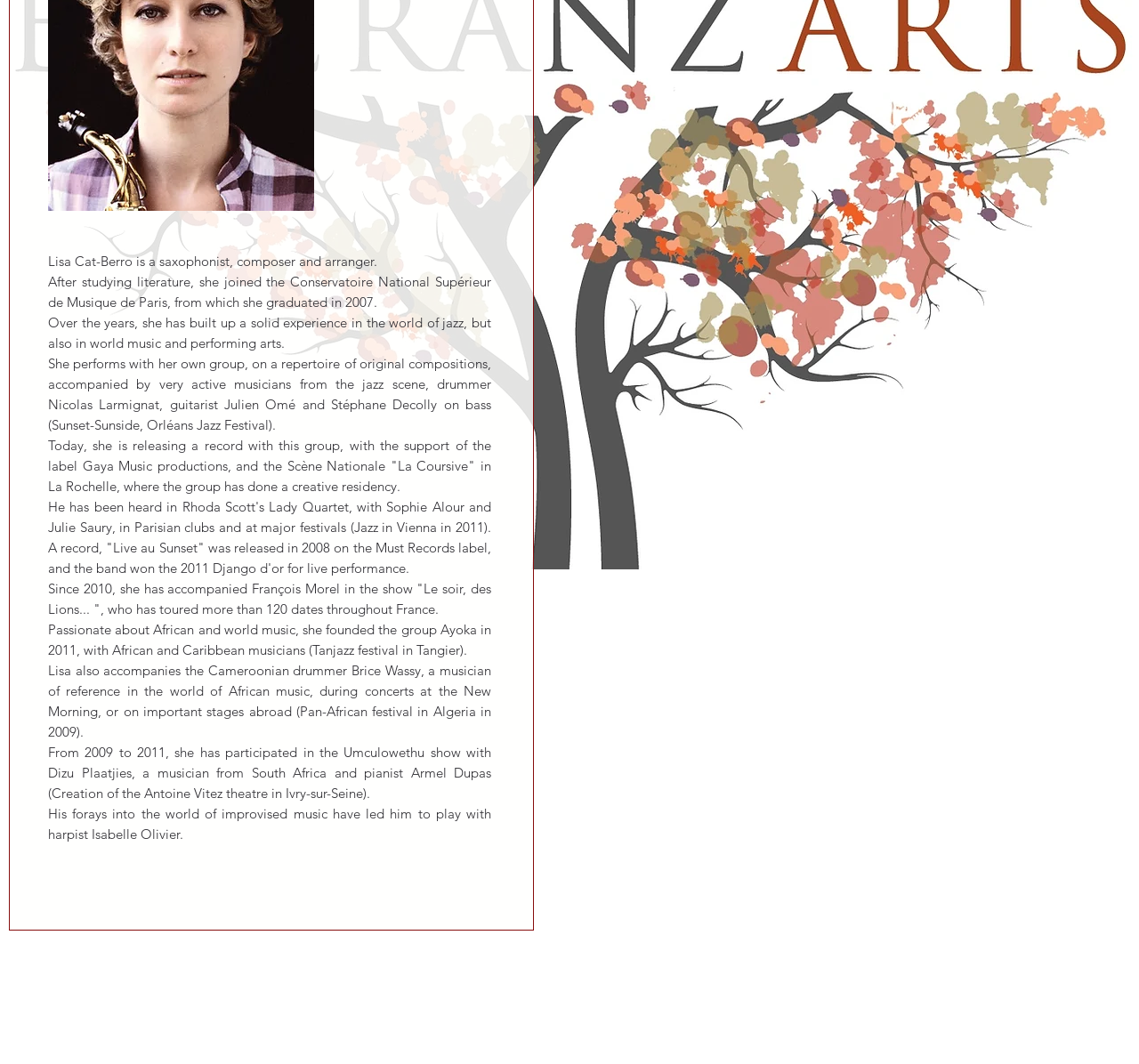Please determine the bounding box of the UI element that matches this description: Artists. The coordinates should be given as (top-left x, top-left y, bottom-right x, bottom-right y), with all values between 0 and 1.

[0.219, 0.826, 0.257, 0.843]